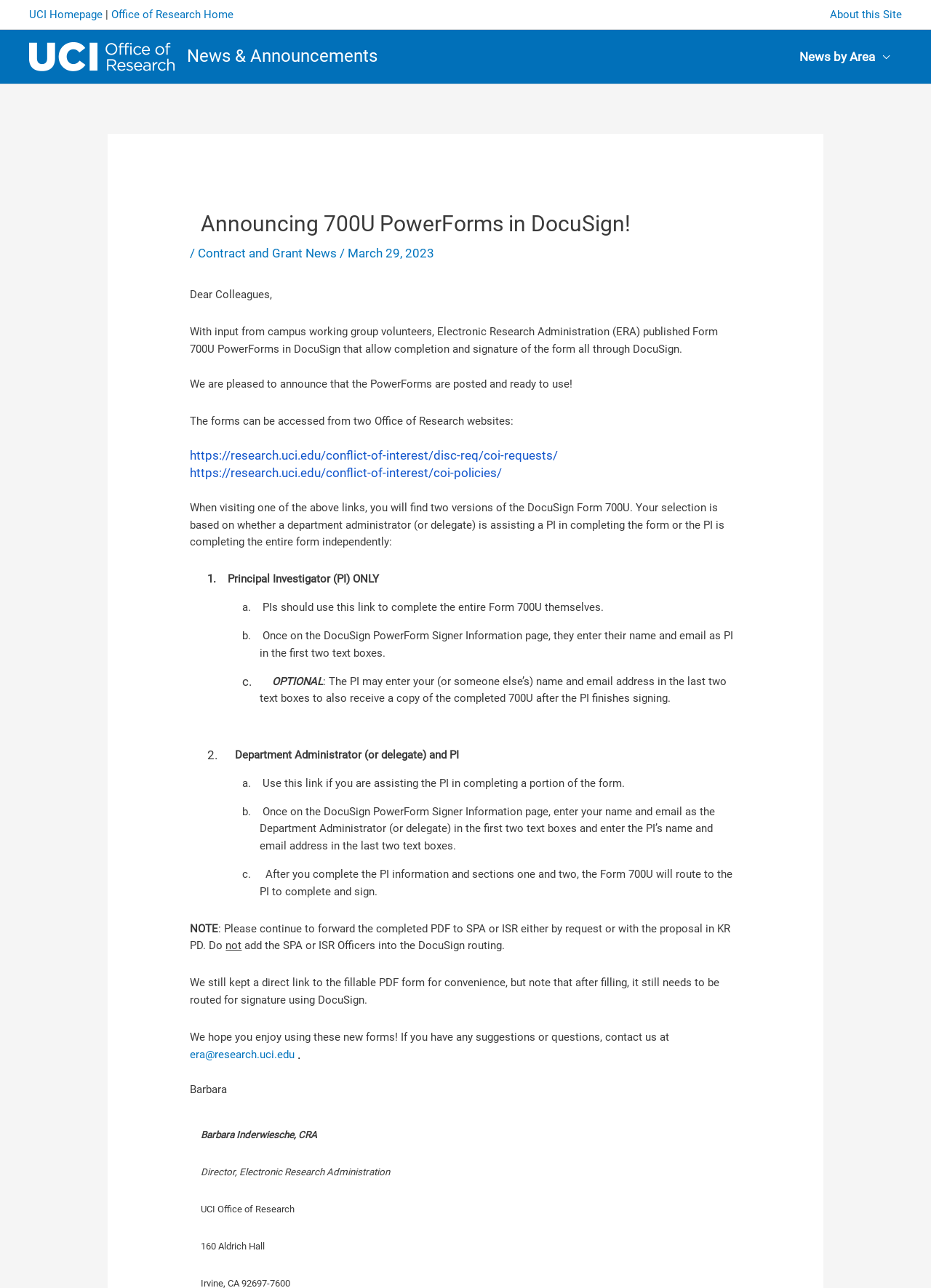What is the new feature announced in DocuSign?
Can you provide a detailed and comprehensive answer to the question?

The webpage announces the new feature of PowerForms in DocuSign, which allows the completion and signature of Form 700U all through DocuSign.